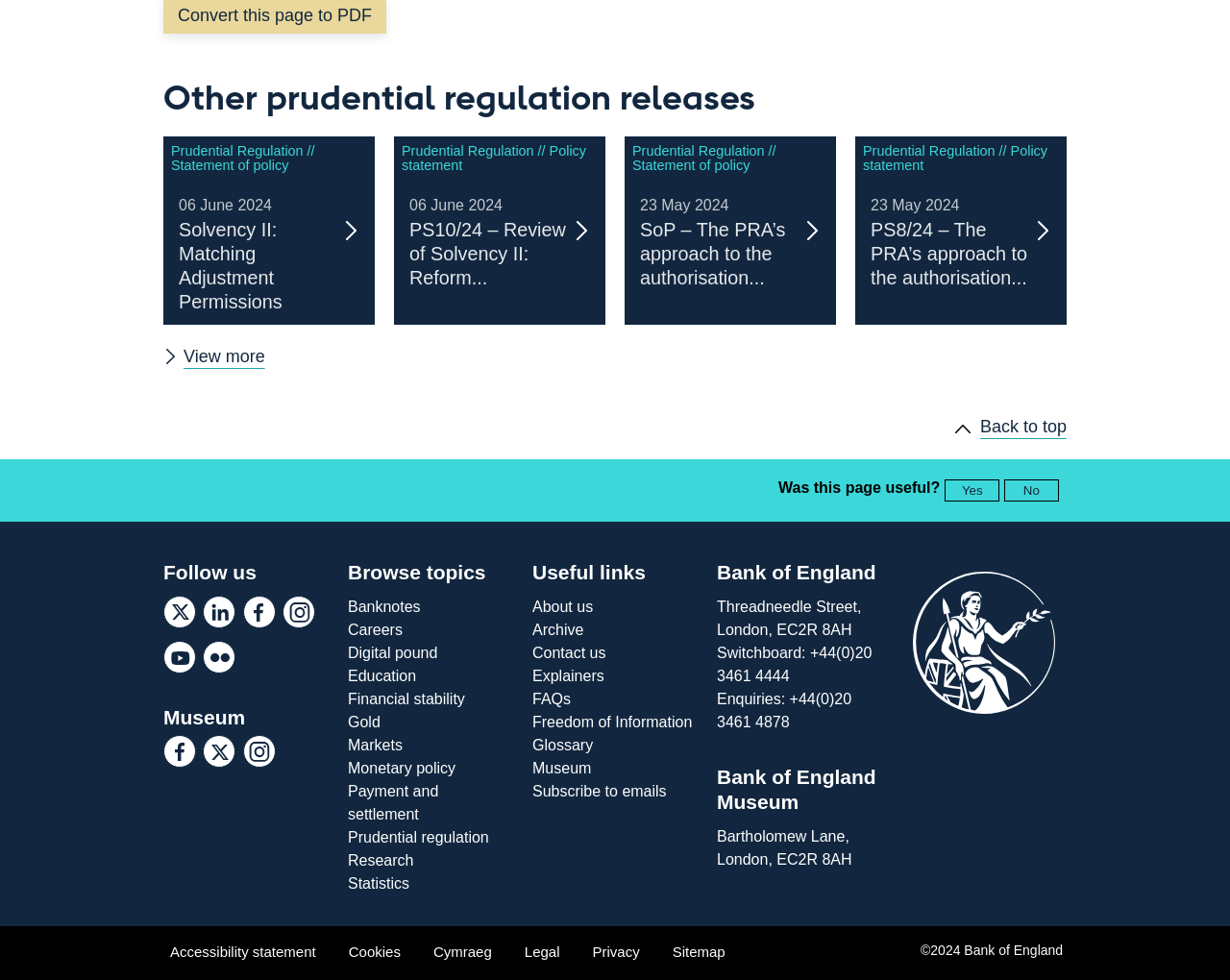Determine the bounding box coordinates of the region to click in order to accomplish the following instruction: "click on PsyQuench logo". Provide the coordinates as four float numbers between 0 and 1, specifically [left, top, right, bottom].

None